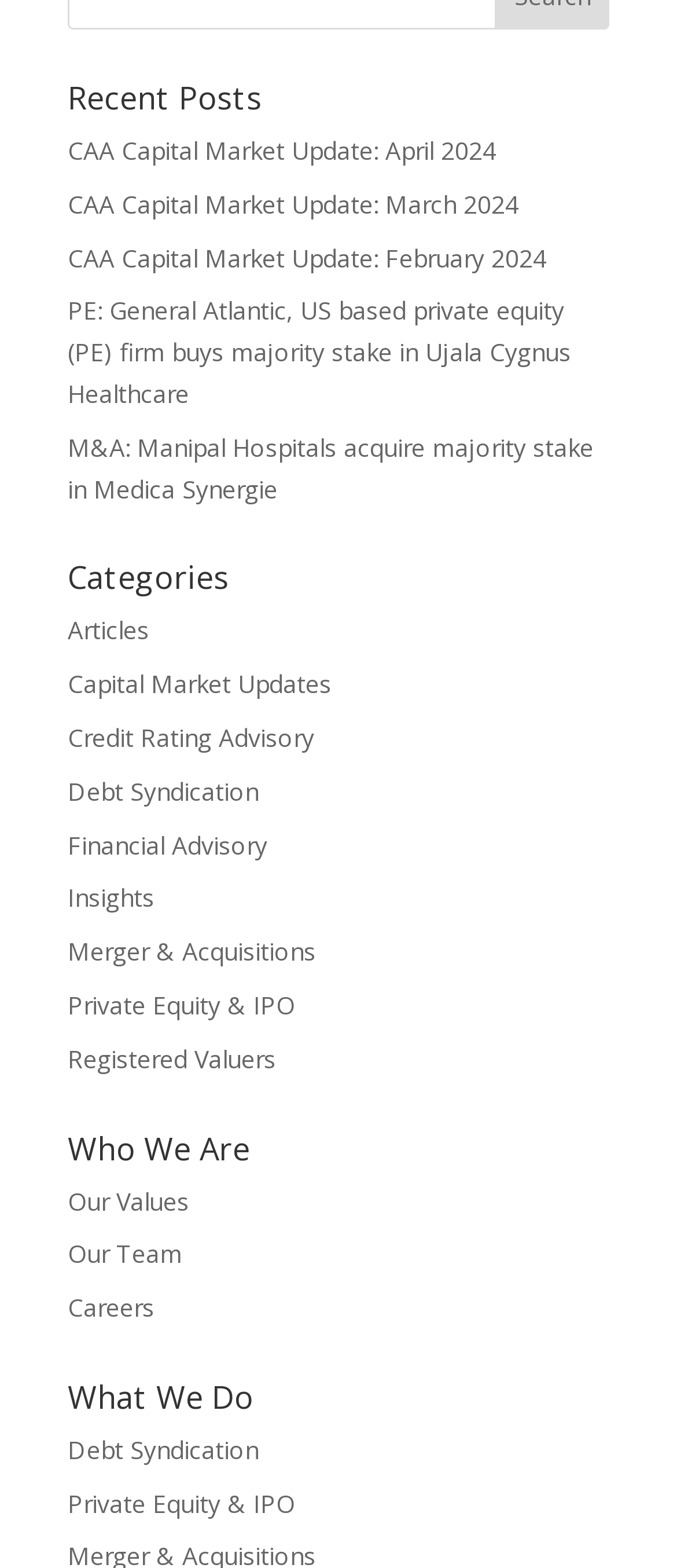Select the bounding box coordinates of the element I need to click to carry out the following instruction: "learn about who we are".

[0.1, 0.722, 0.9, 0.753]